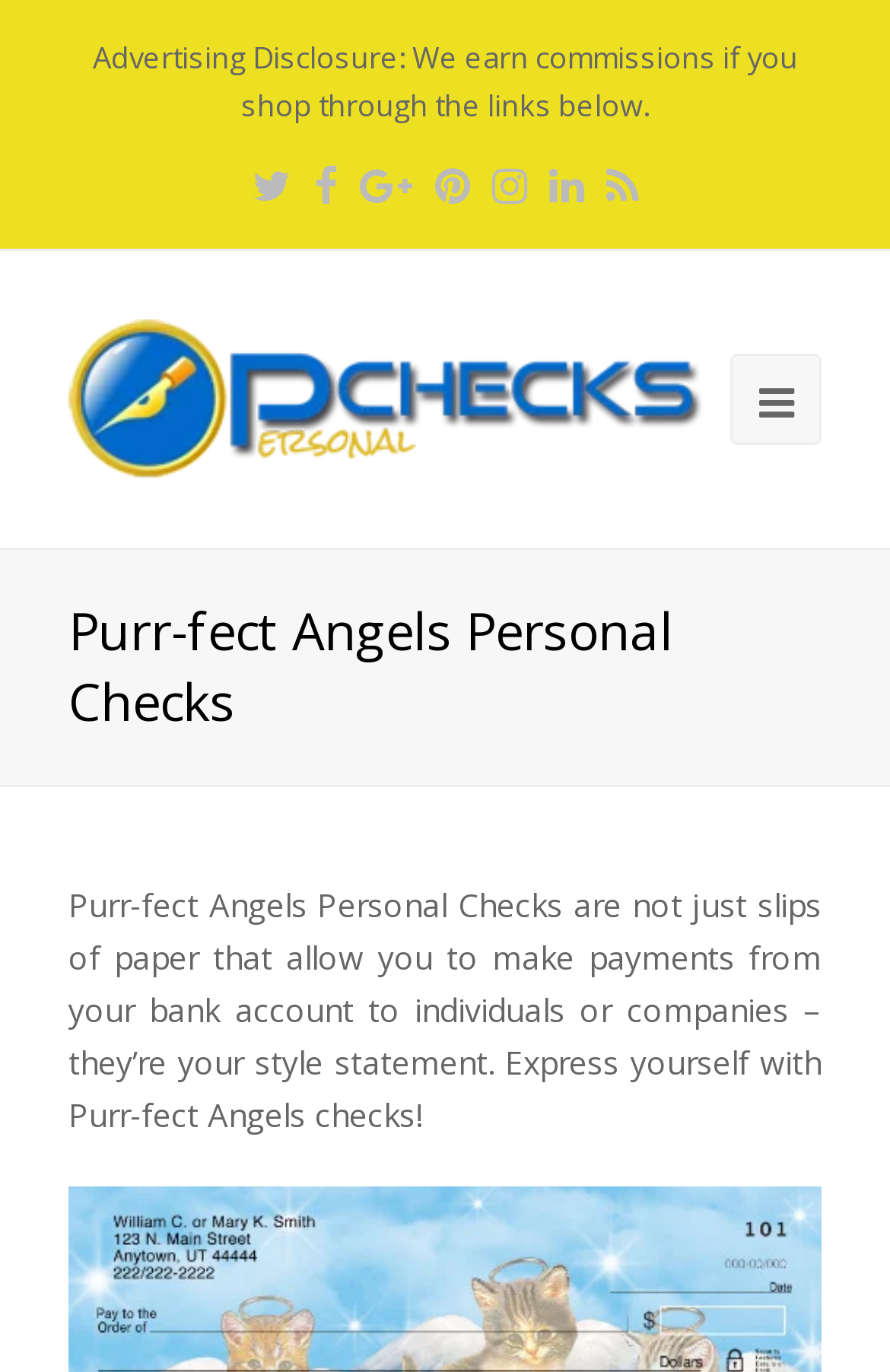What is the main difference between Purr-fect Angels Personal Checks and regular checks?
Answer with a single word or phrase by referring to the visual content.

They express personality